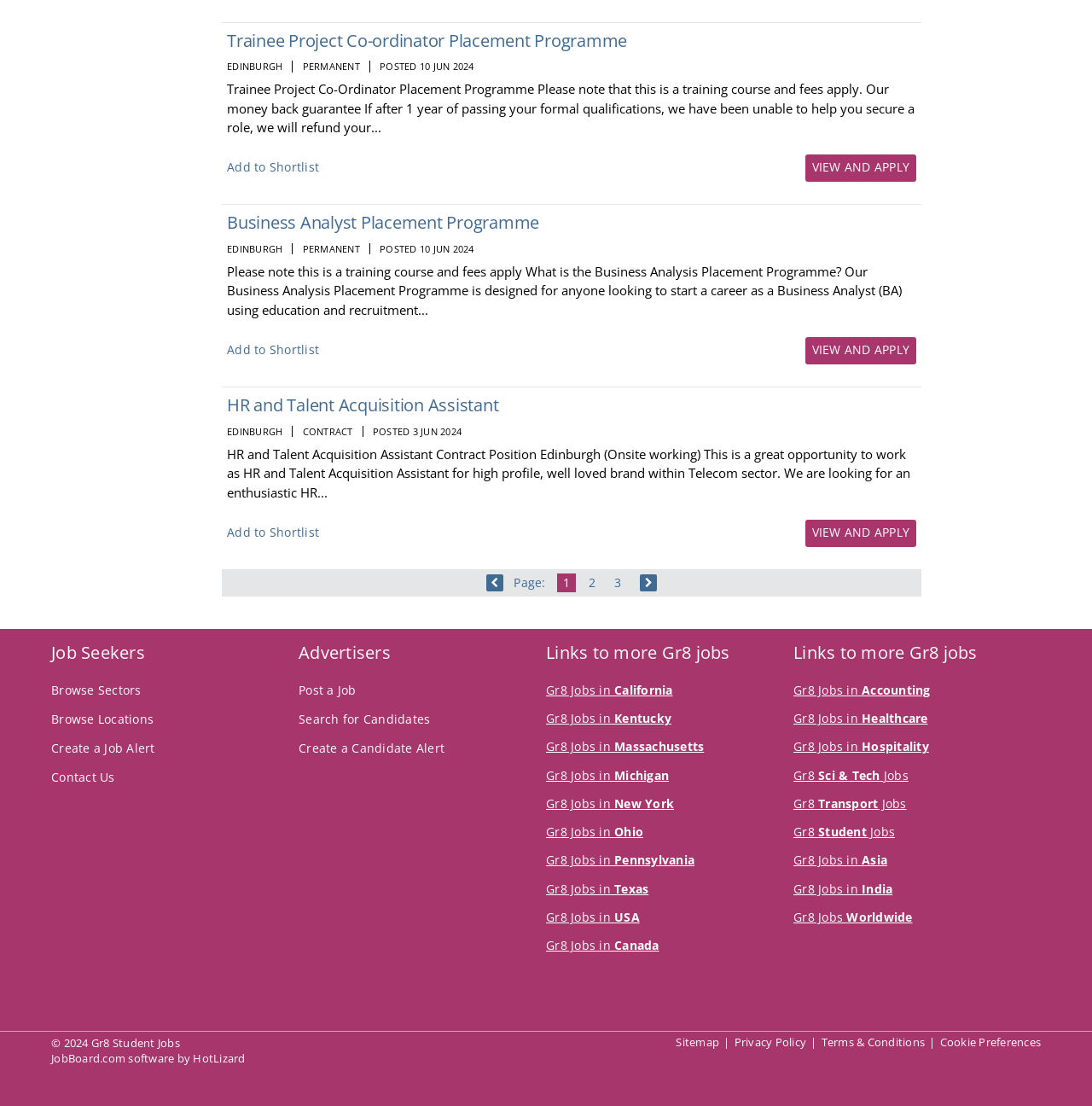Reply to the question with a single word or phrase:
What is the location of the Trainee Project Co-ordinator Placement Programme?

EDINBURGH